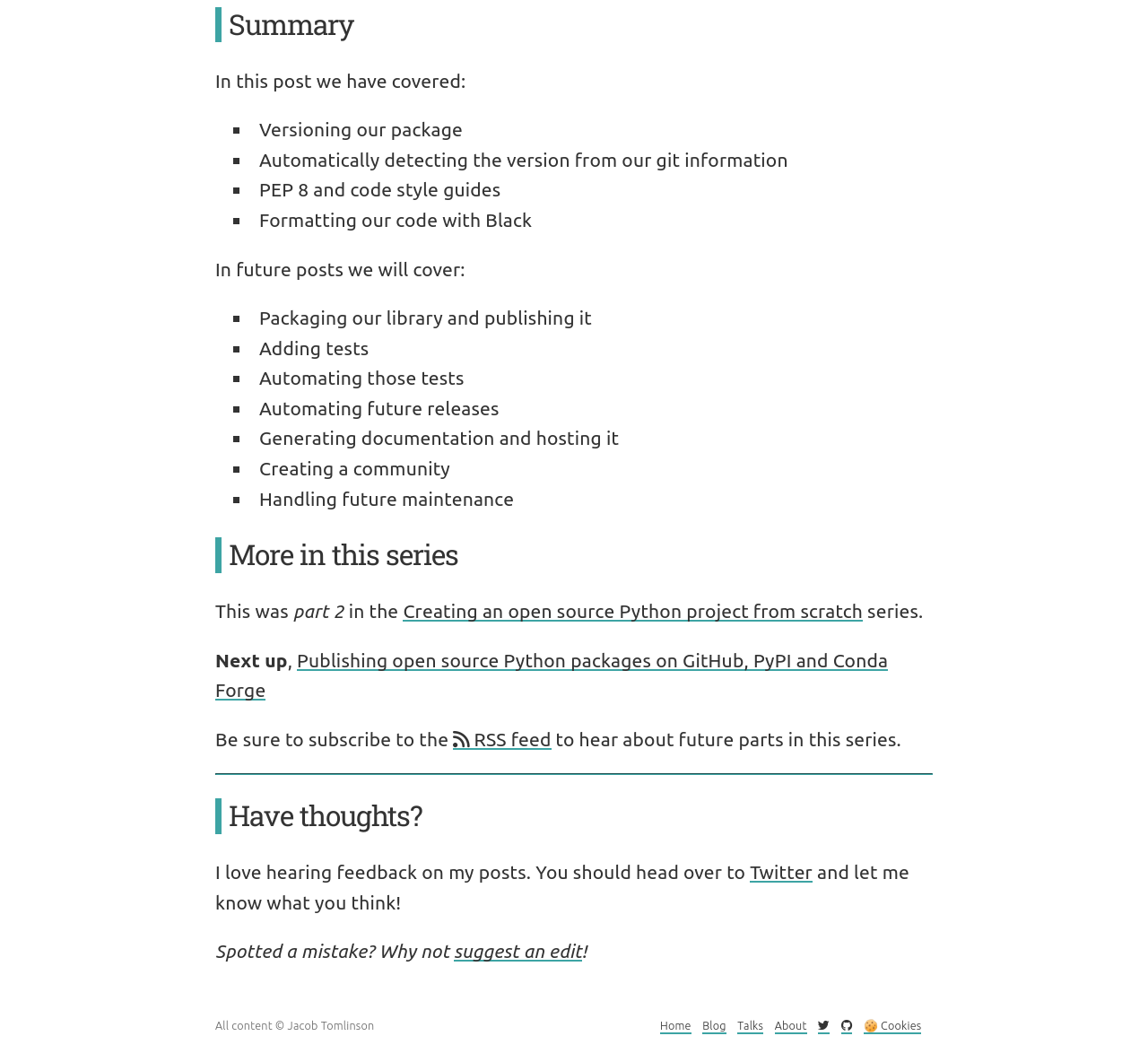Determine the bounding box coordinates for the region that must be clicked to execute the following instruction: "Click on 'Creating an open source Python project from scratch'".

[0.351, 0.565, 0.752, 0.585]